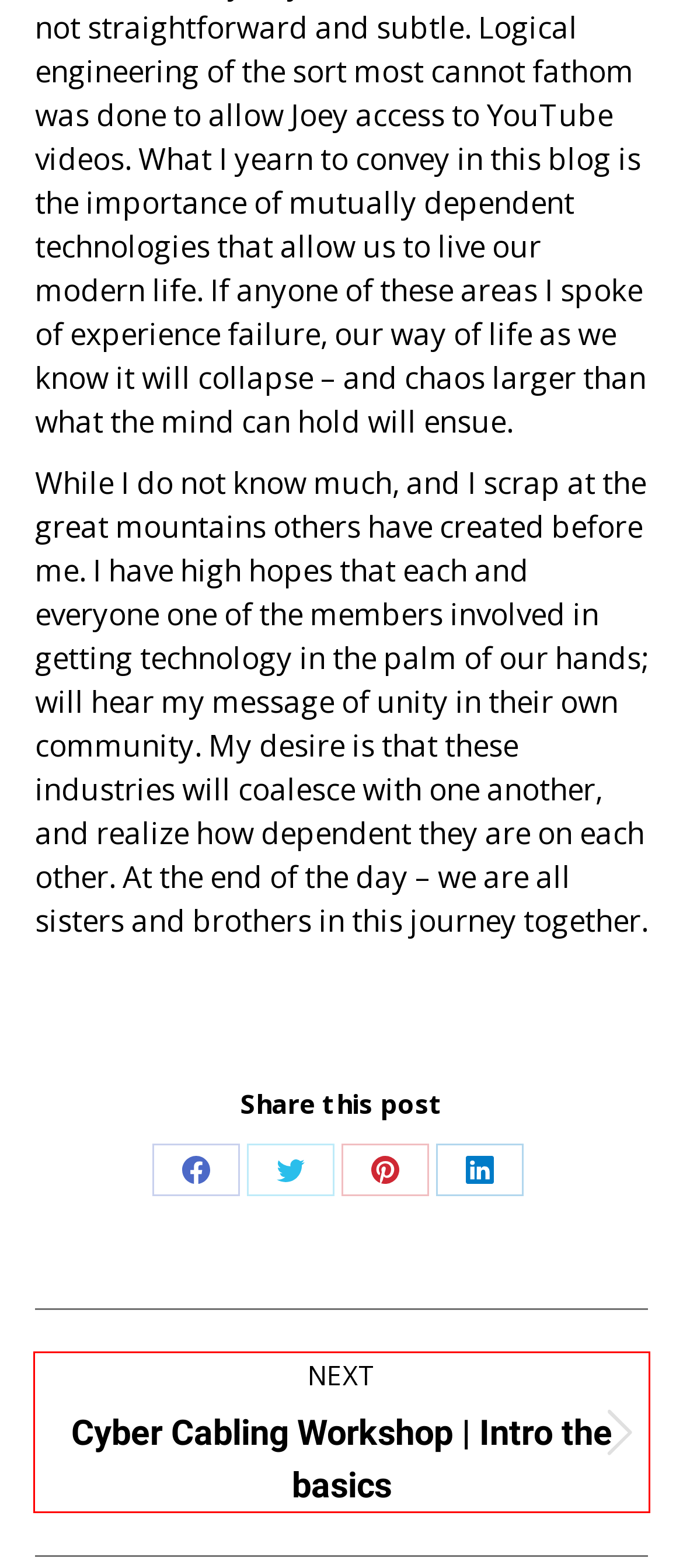Examine the screenshot of a webpage with a red bounding box around a UI element. Your task is to identify the webpage description that best corresponds to the new webpage after clicking the specified element. The given options are:
A. Edification – Anglicotech
B. 3 free tips on how to keep your computers in the fast lane – Anglicotech
C. Imagine! Being more productive..from your car – Anglicotech
D. Cyber Cabling Workshop | Intro the basics – Anglicotech
E. The question is not if, but when. Make sure you are in the know. – Anglicotech
F. Careers – Anglicotech
G. IT Support, why businesses need it – Anglicotech
H. May 17, 2017 – Anglicotech

D